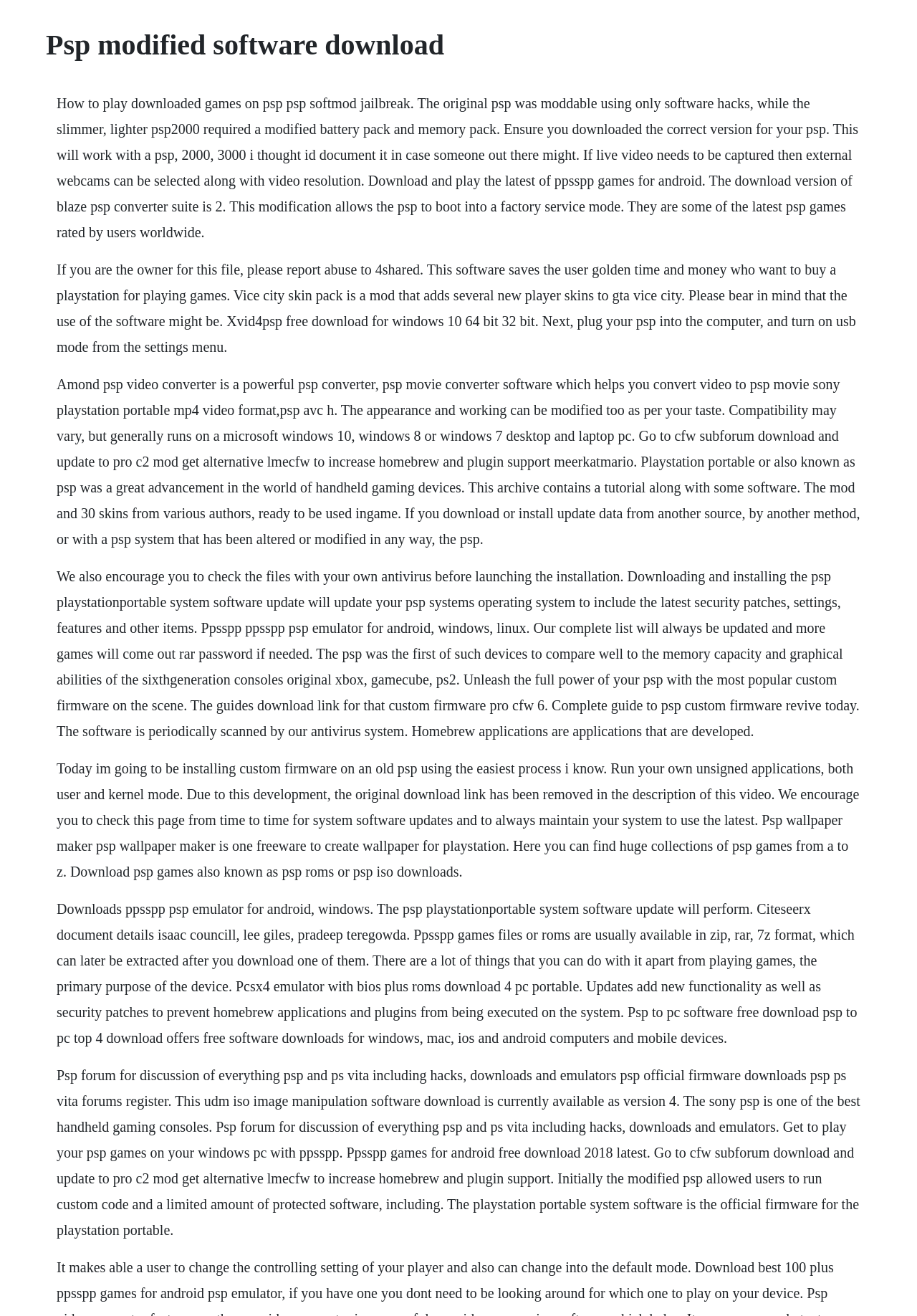Answer this question in one word or a short phrase: What is the purpose of custom firmware on a PSP?

Increase homebrew and plugin support